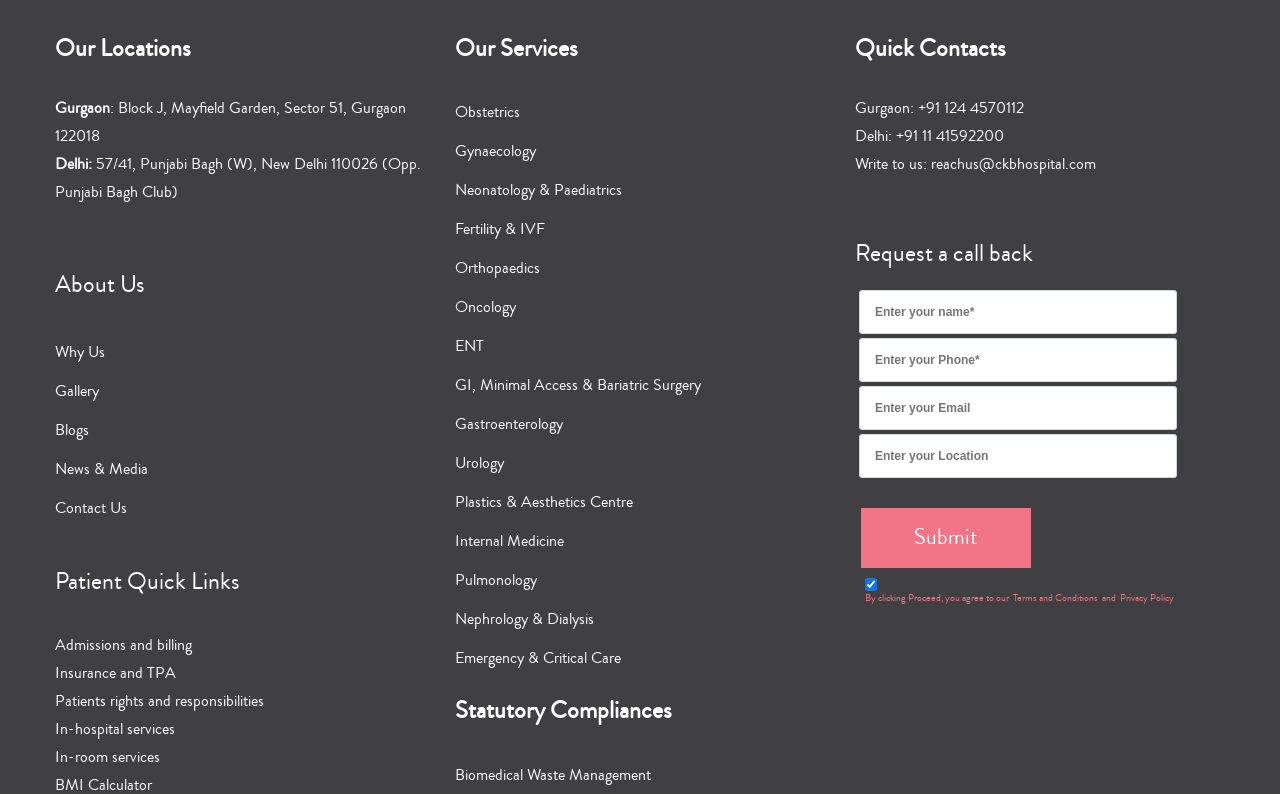Locate the bounding box coordinates of the clickable area to execute the instruction: "Request a call back". Provide the coordinates as four float numbers between 0 and 1, represented as [left, top, right, bottom].

[0.668, 0.3, 0.957, 0.34]